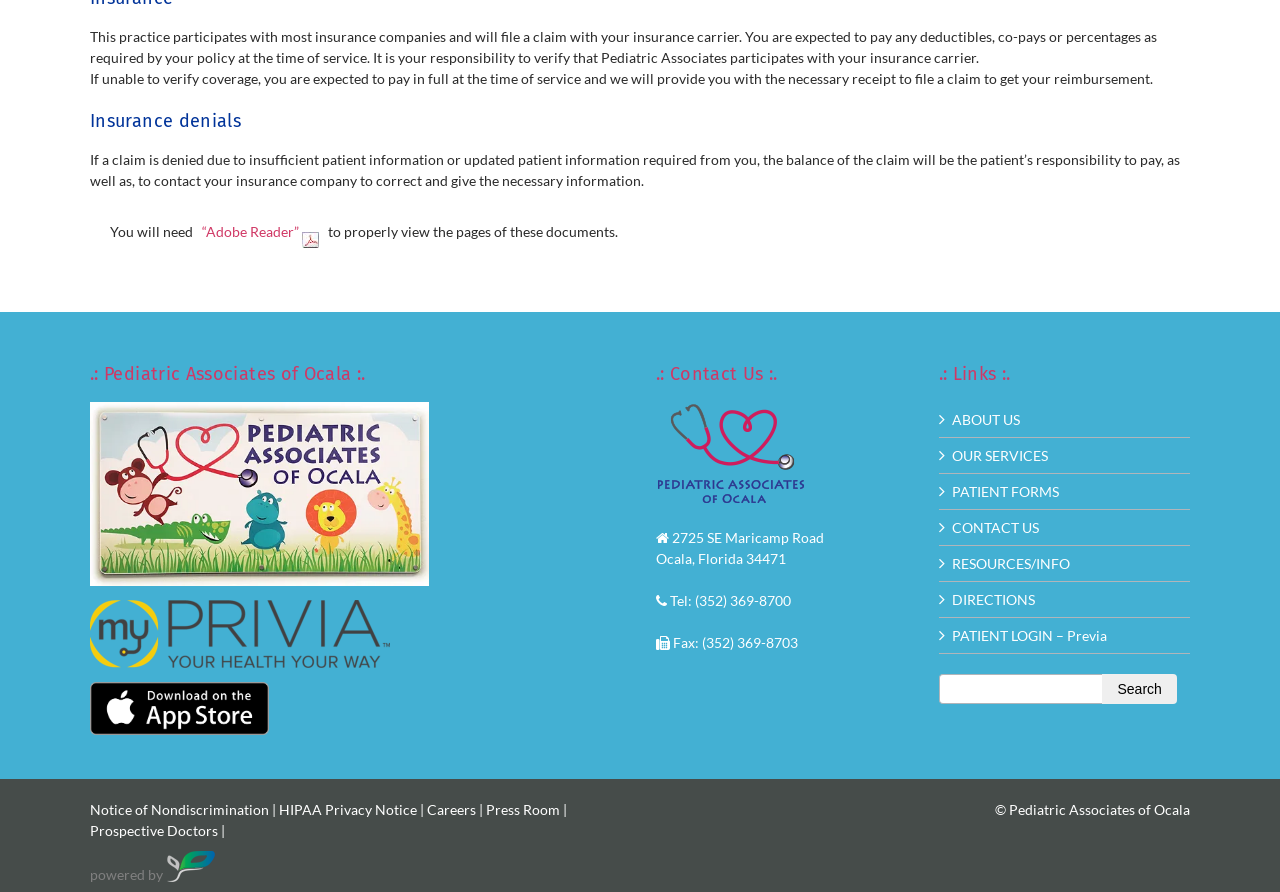Answer the question below with a single word or a brief phrase: 
What is the address of Pediatric Associates of Ocala?

2725 SE Maricamp Road Ocala, Florida 34471